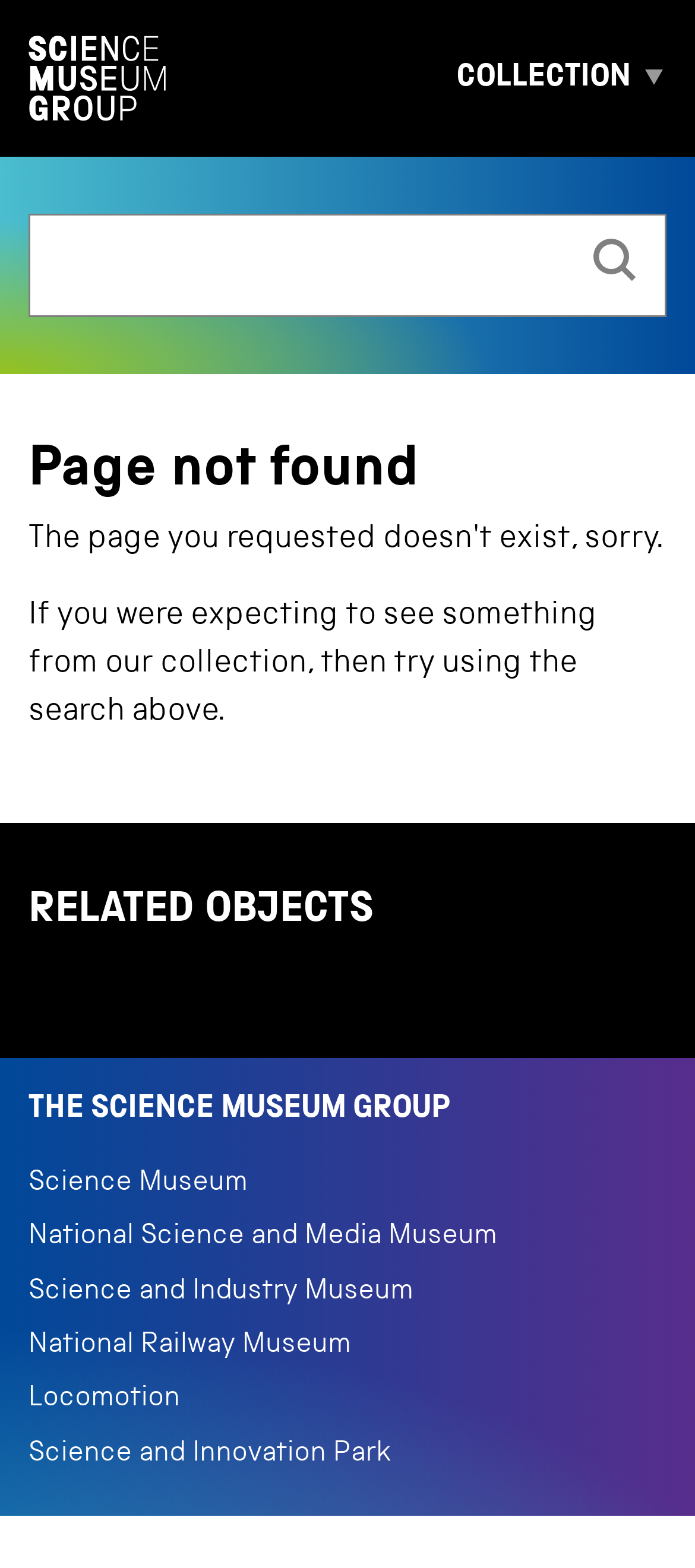Explain the webpage's layout and main content in detail.

This webpage appears to be an error page from the Science Museum Group, indicating that the requested page was not found. At the top left of the page, there is an image of the Science Museum Group logo. Below it, there is a button labeled "COLLECTION" and a search bar with a combobox that allows users to search for objects, people, categories, or object numbers. The search bar has a placeholder text that instructs users to type at least three characters for results. To the right of the search bar, there is a search button with a magnifying glass icon.

Below the search bar, there is a main content area with a heading that reads "Page not found". This is followed by a paragraph of text that suggests using the search function above to find the desired content.

Further down the page, there is a section labeled "RELATED OBJECTS" with no content. Below this section, there is a footer area with a heading that reads "THE SCIENCE MUSEUM GROUP". This is followed by a list of links to other museums and institutions within the Science Museum Group, including the Science Museum, National Science and Media Museum, Science and Industry Museum, National Railway Museum, Locomotion, and Science and Innovation Park.